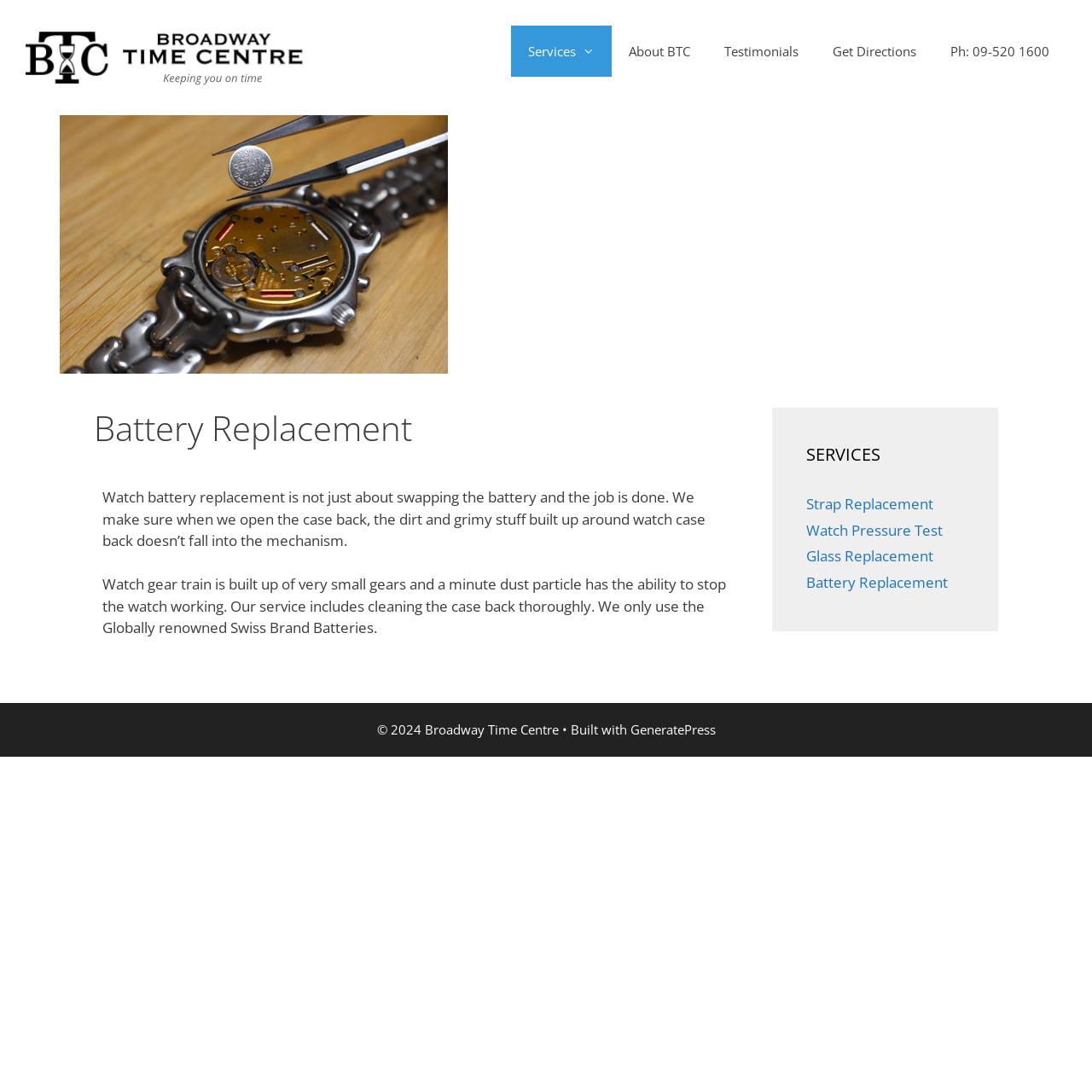What is the name of the time centre?
Provide a detailed and extensive answer to the question.

The name of the time centre can be found in the banner section at the top of the webpage, where it says 'Broadway Time Centre' in a link element.